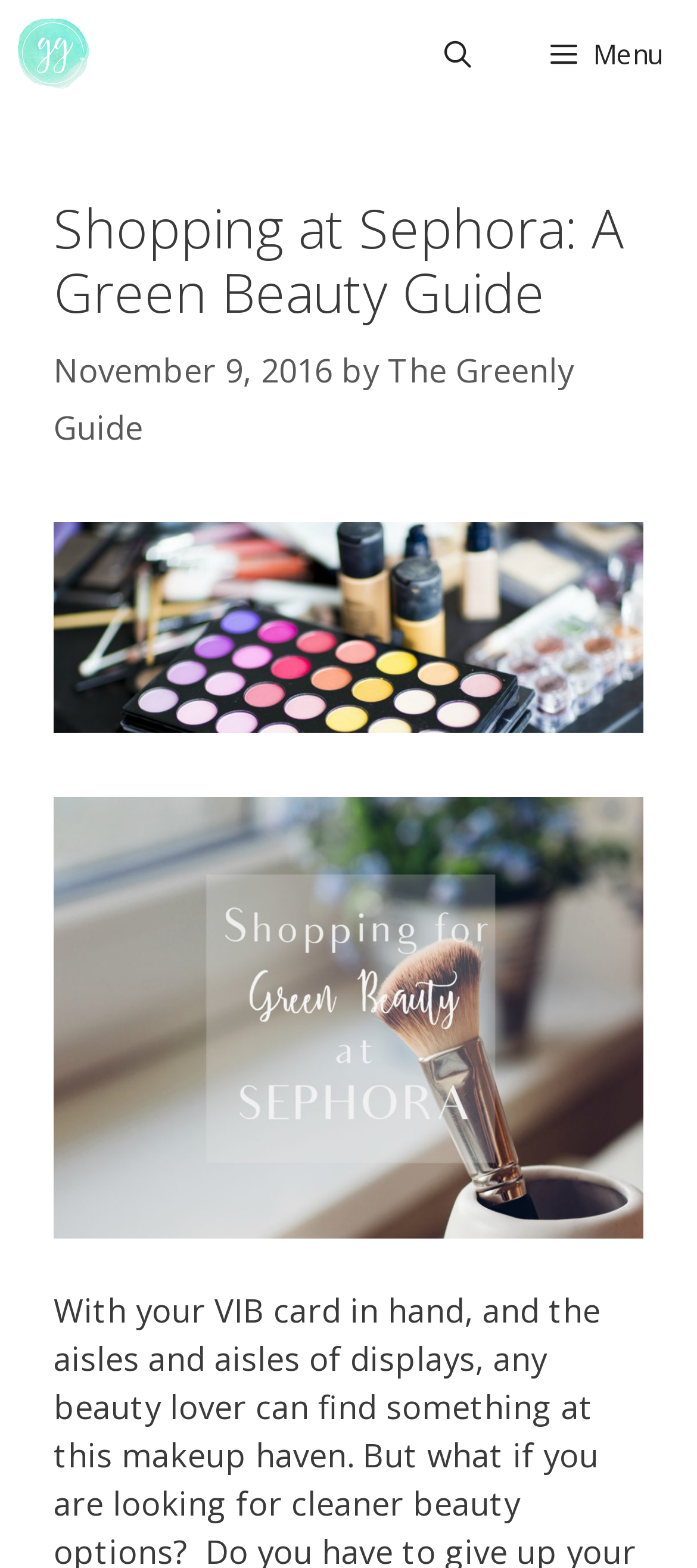What is the name of the website?
Please analyze the image and answer the question with as much detail as possible.

I determined the answer by looking at the link element with the text 'The Greenly Guide' at the top of the webpage, which suggests that it is the name of the website.